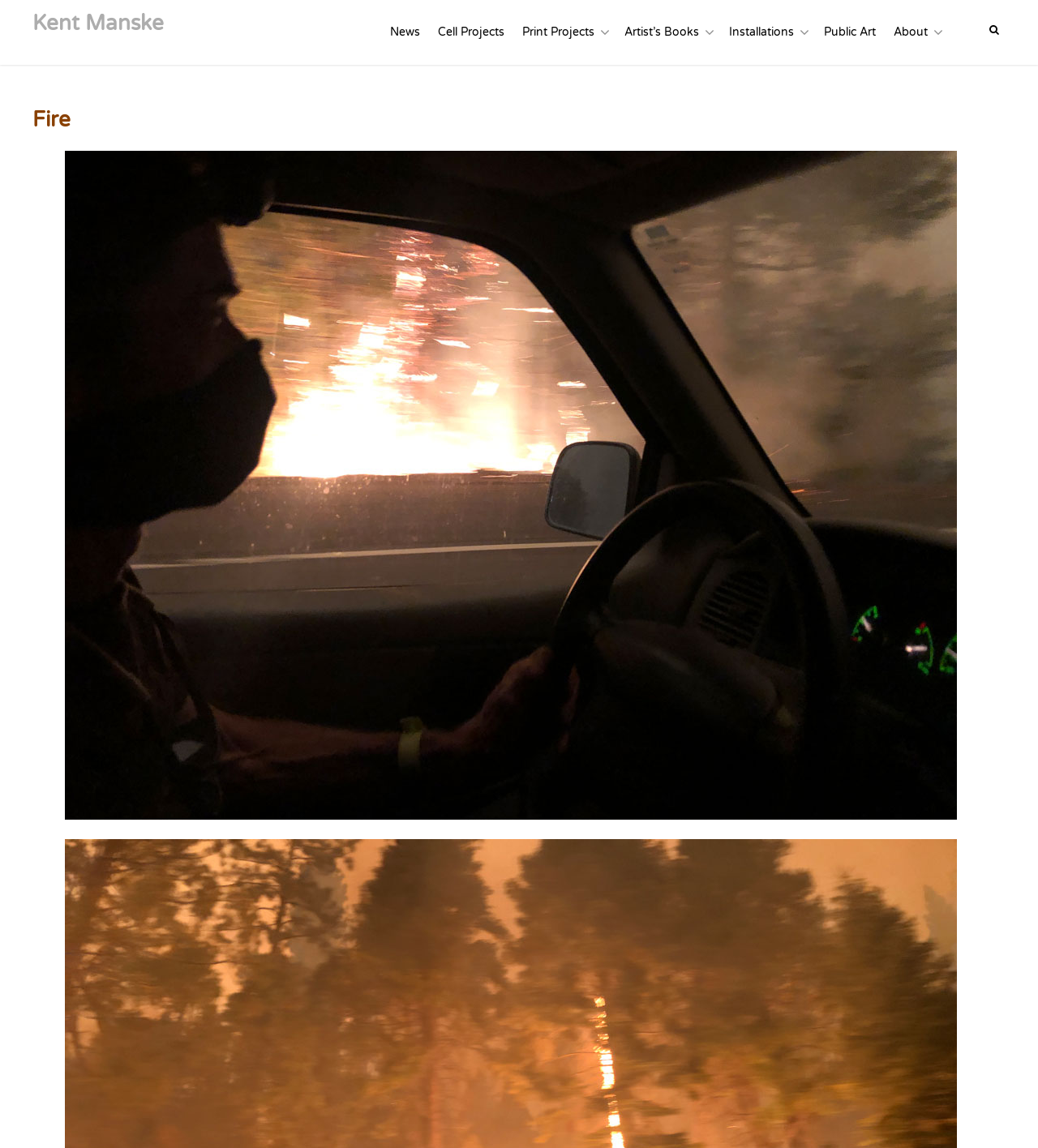Predict the bounding box for the UI component with the following description: "Read Info".

None